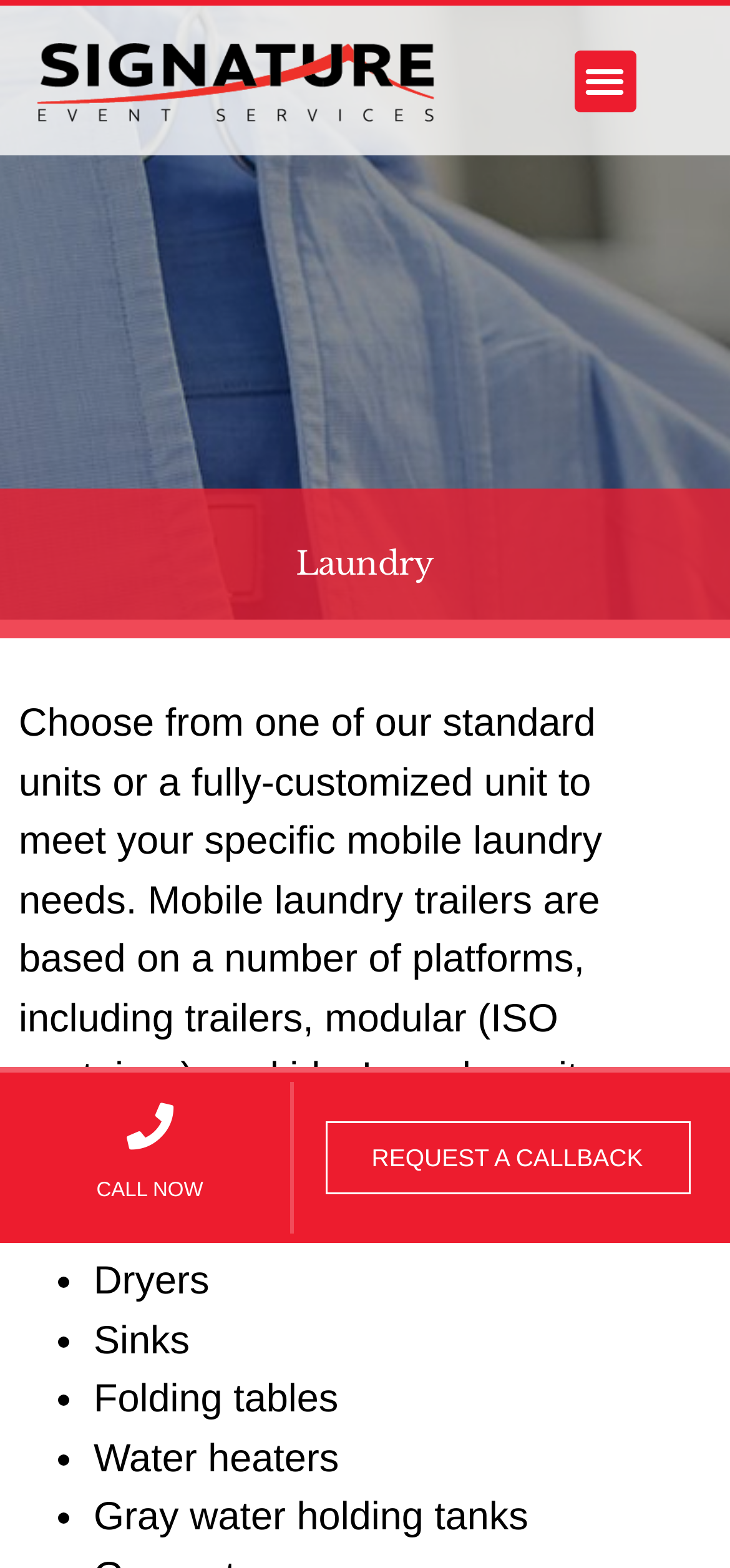Generate a comprehensive caption for the webpage you are viewing.

The webpage is about laundry services provided by Signature Event Services. At the top left, there is a link, and next to it, a button labeled "Menu Toggle". Below these elements, a large heading "Laundry" is centered on the page. 

Under the heading, a paragraph of text explains that mobile laundry trailers can be customized to meet specific needs and can include various features such as washers, dryers, sinks, folding tables, water heaters, and gray water holding tanks. This list is formatted with bullet points.

On the lower right side of the page, there is a section with a heading "CALL NOW" and a link with the same text. Below this, another link is placed, labeled "REQUEST A CALLBACK".